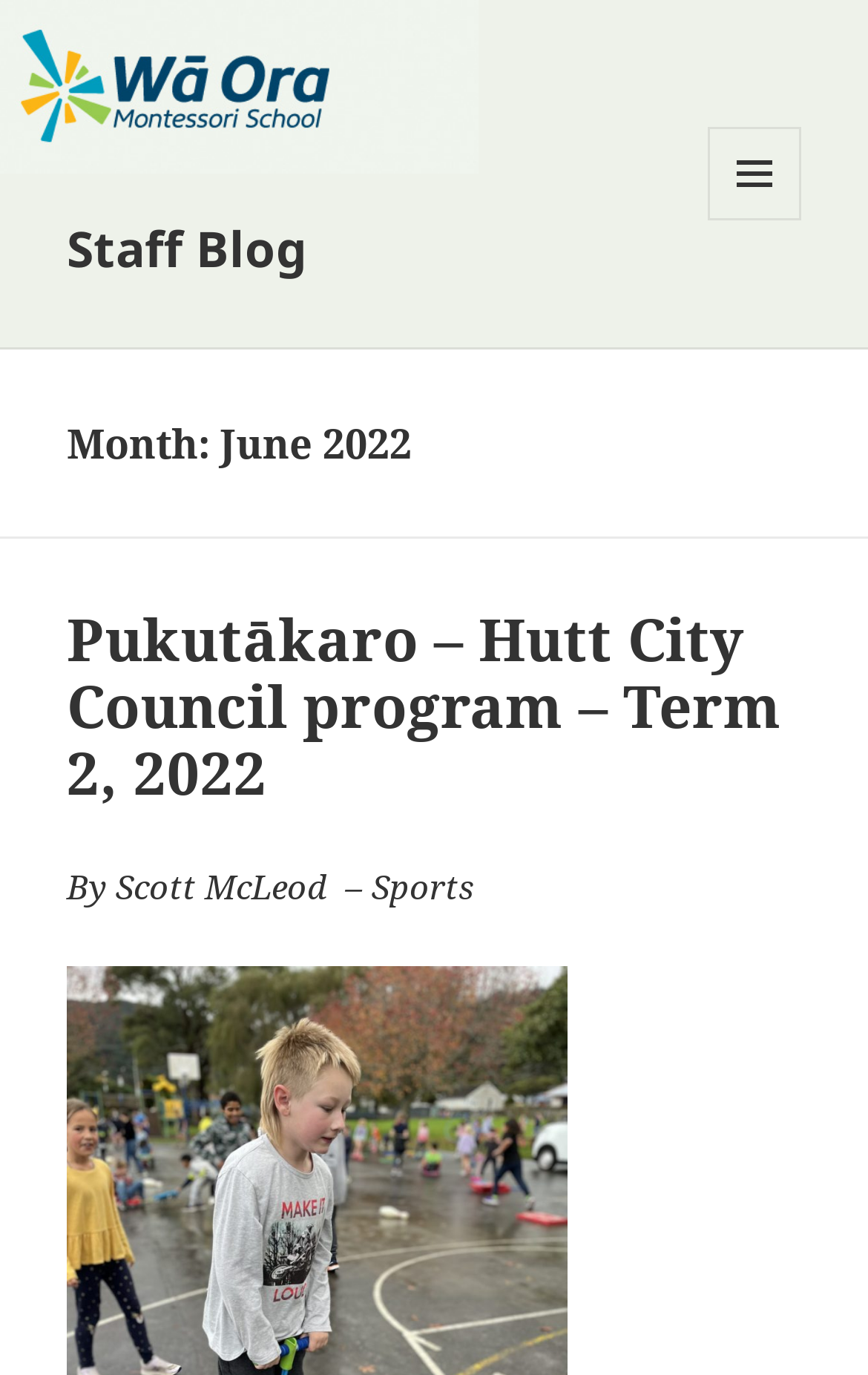What is the name of the program mentioned in the blog post?
Based on the screenshot, provide a one-word or short-phrase response.

Pukutākaro